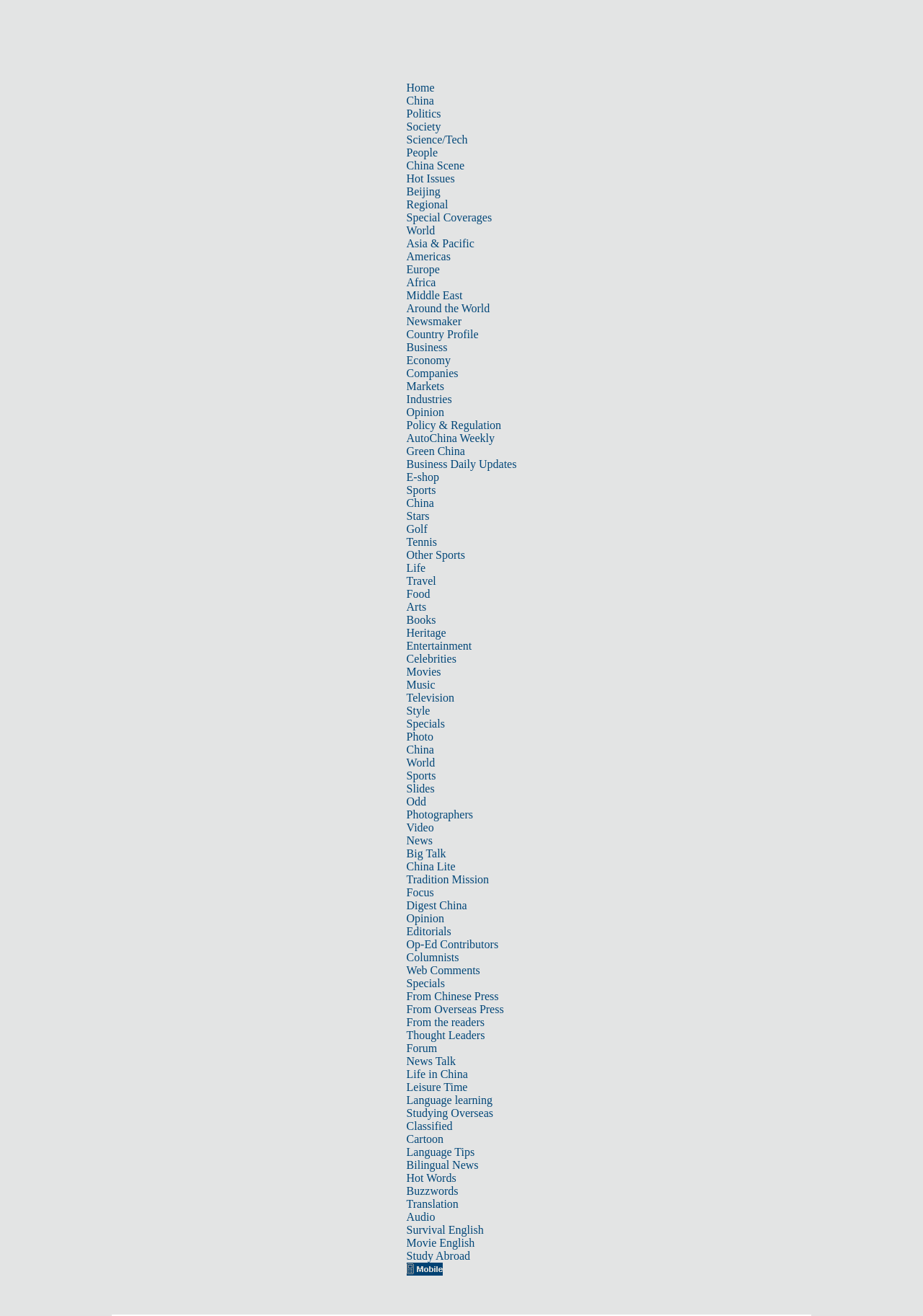What is the main category of news on this website?
Please use the image to provide a one-word or short phrase answer.

World